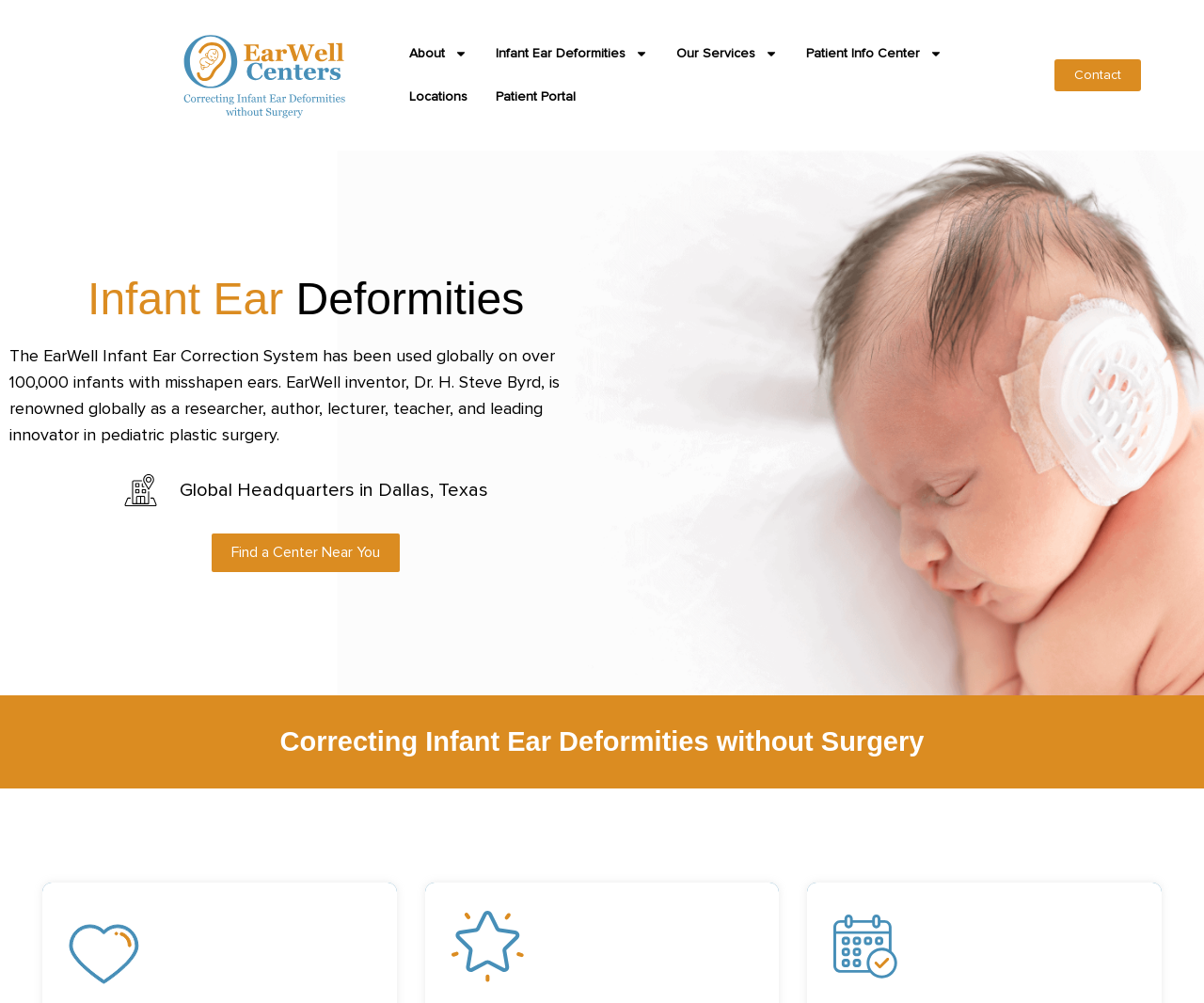Please determine the bounding box coordinates for the element that should be clicked to follow these instructions: "Contact us".

[0.876, 0.059, 0.948, 0.091]